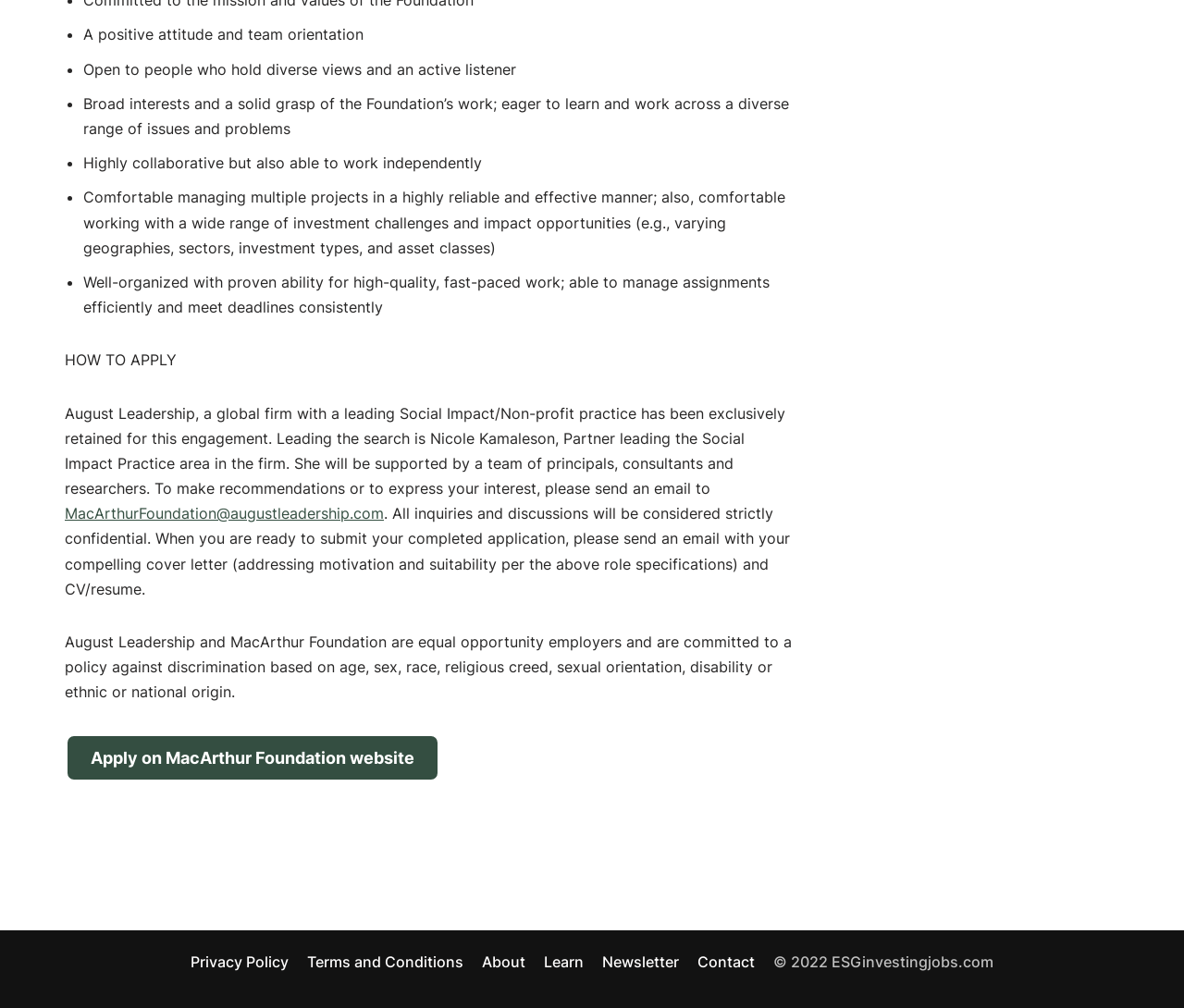What is the policy of August Leadership and MacArthur Foundation?
Carefully examine the image and provide a detailed answer to the question.

The StaticText element with the text 'August Leadership and MacArthur Foundation are equal opportunity employers and are committed to a policy against discrimination...' indicates that August Leadership and MacArthur Foundation are equal opportunity employers.